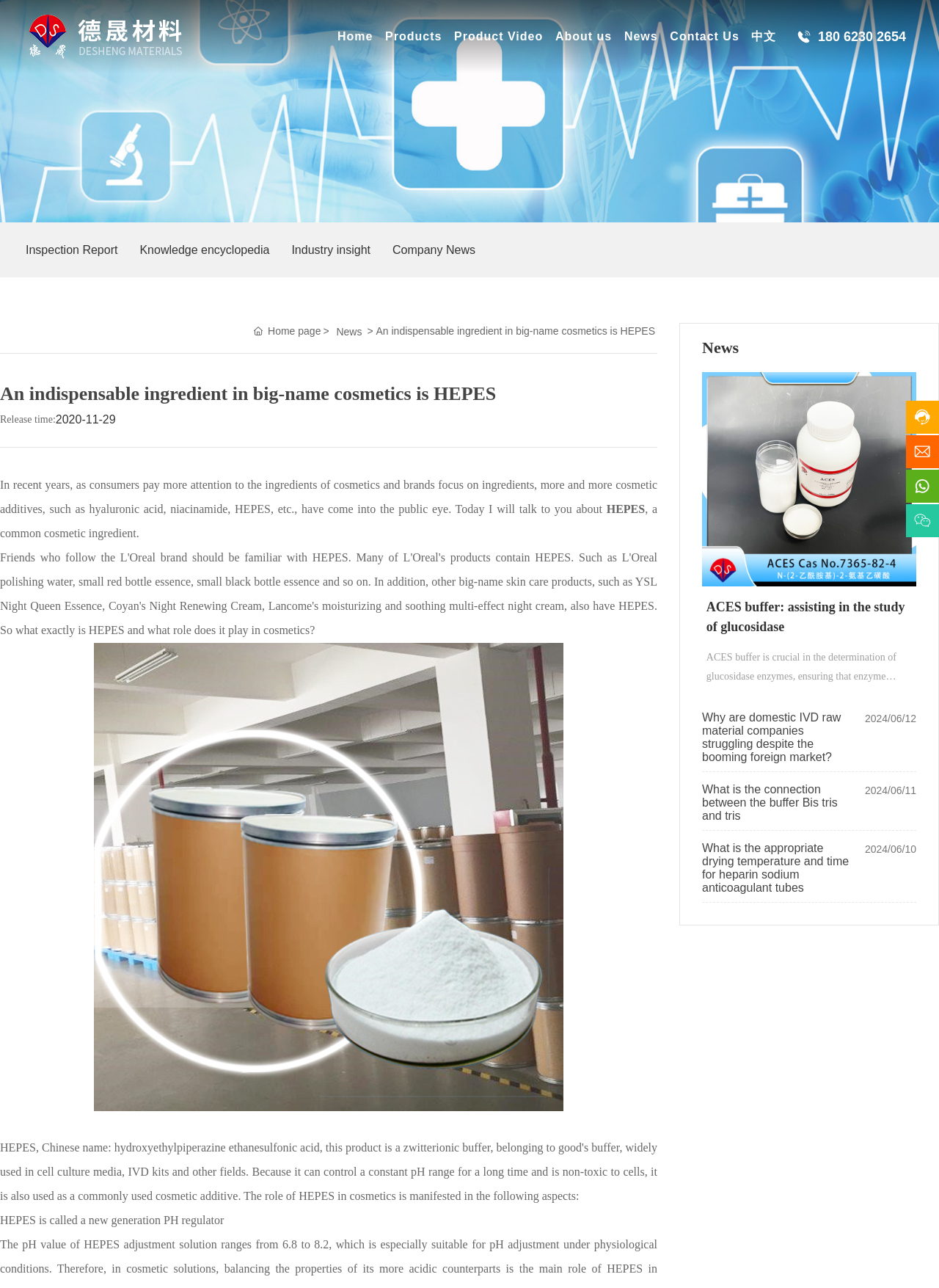Determine the bounding box coordinates of the clickable region to execute the instruction: "Switch to Chinese language". The coordinates should be four float numbers between 0 and 1, denoted as [left, top, right, bottom].

[0.795, 0.011, 0.832, 0.046]